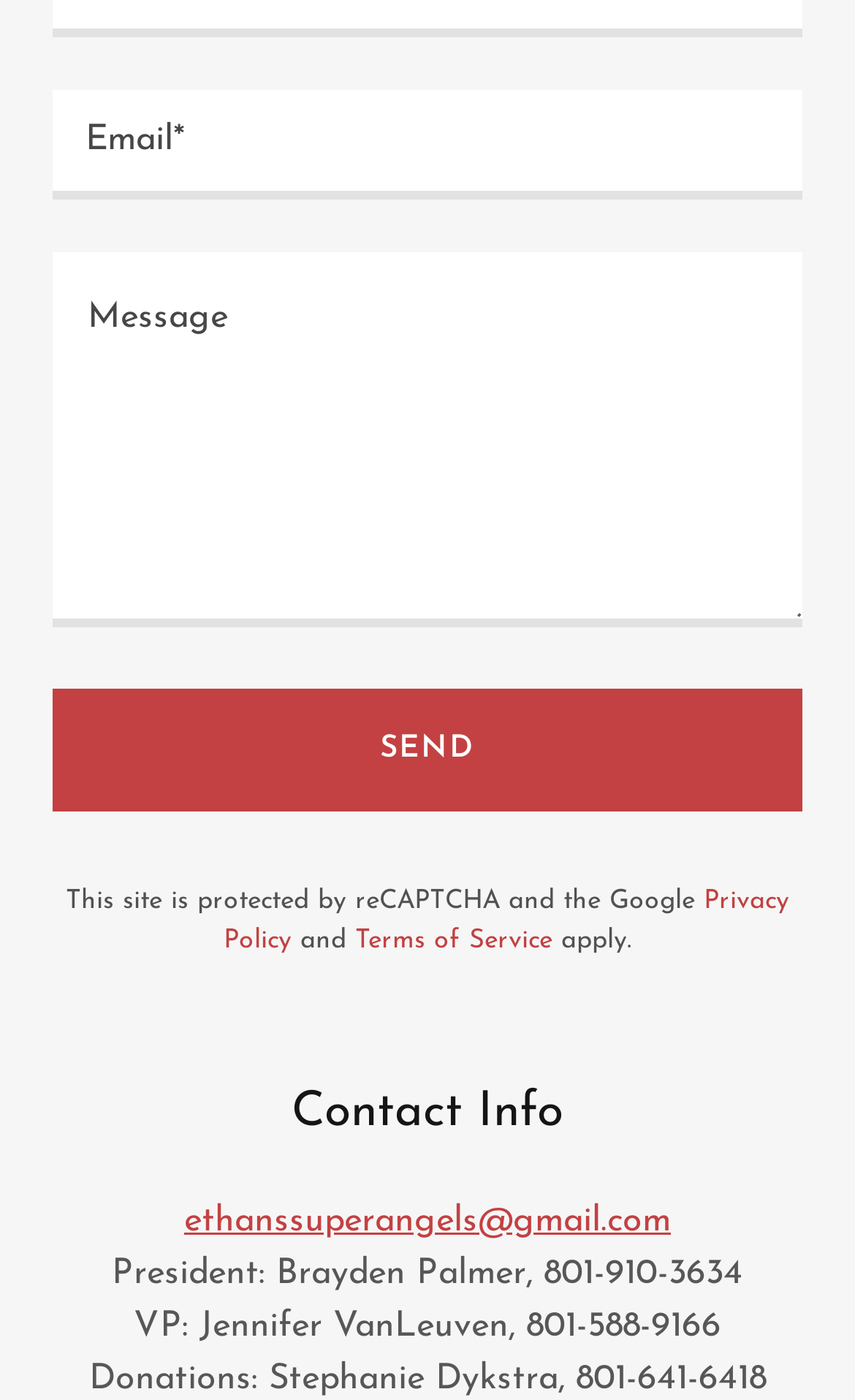Give a one-word or phrase response to the following question: What is the purpose of the SEND button?

To send a message